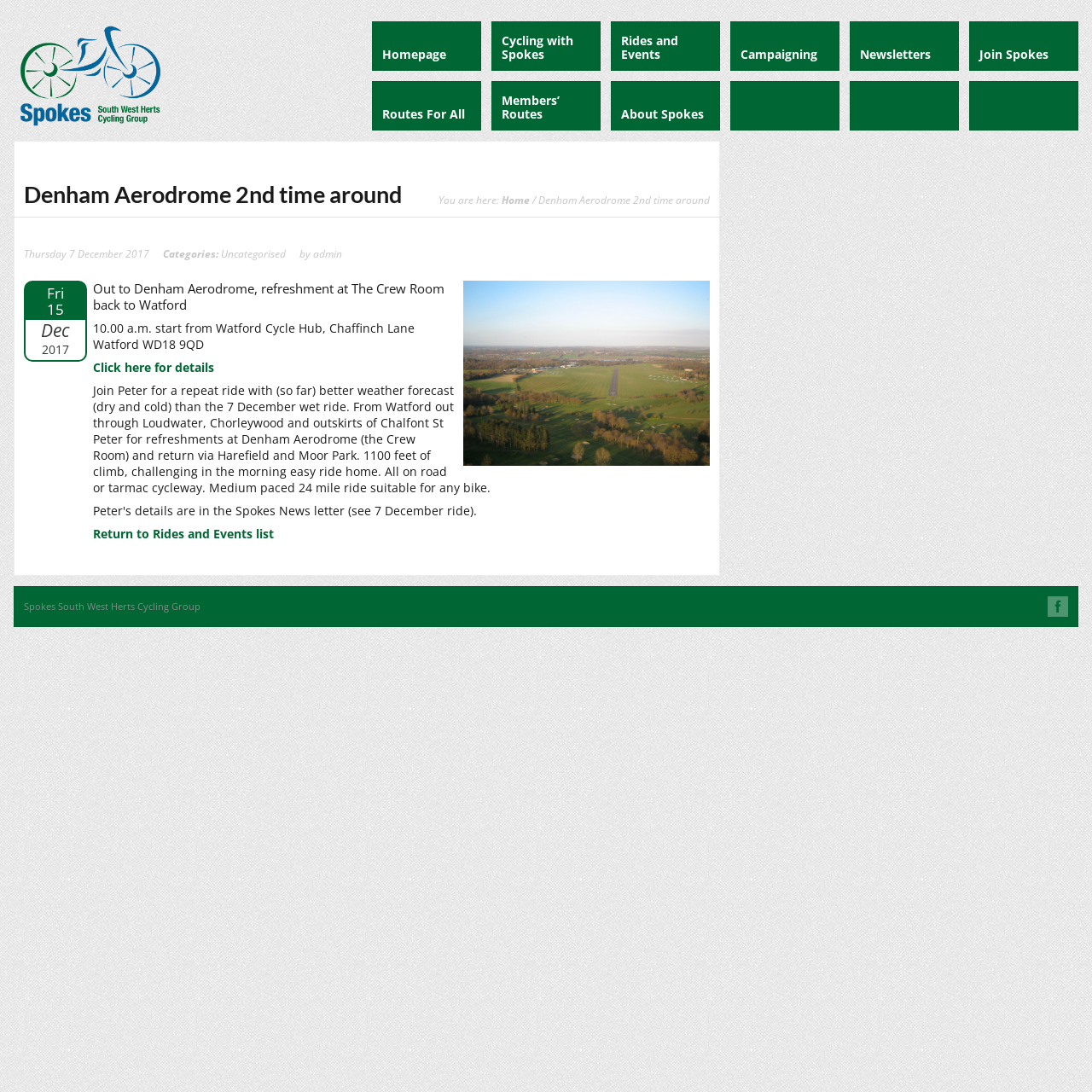Please answer the following question using a single word or phrase: 
What is the name of the cycling group?

Spokes South West Herts Cycling Group